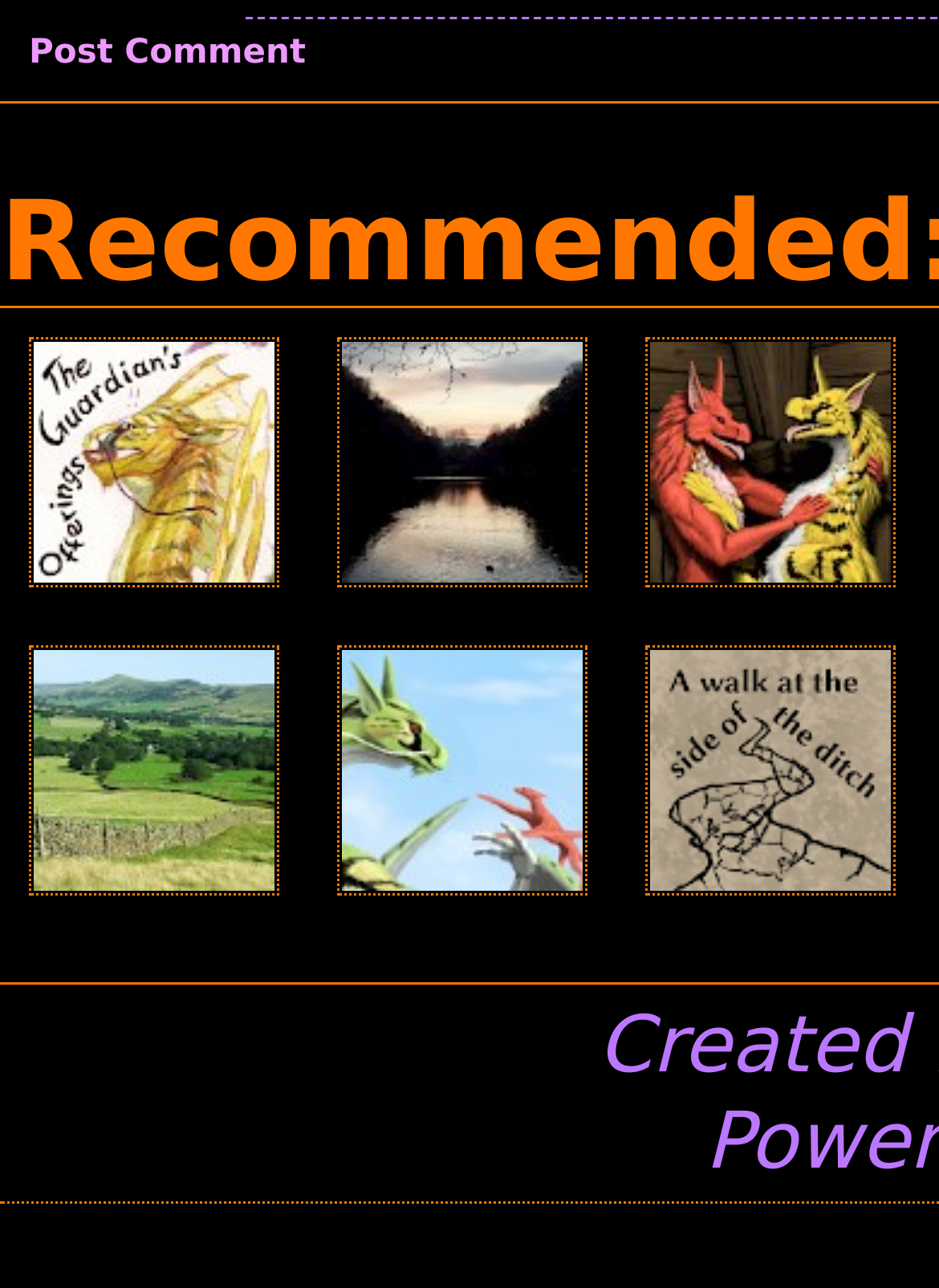Please pinpoint the bounding box coordinates for the region I should click to adhere to this instruction: "Open 'Tranquil sunset'".

[0.359, 0.433, 0.626, 0.463]